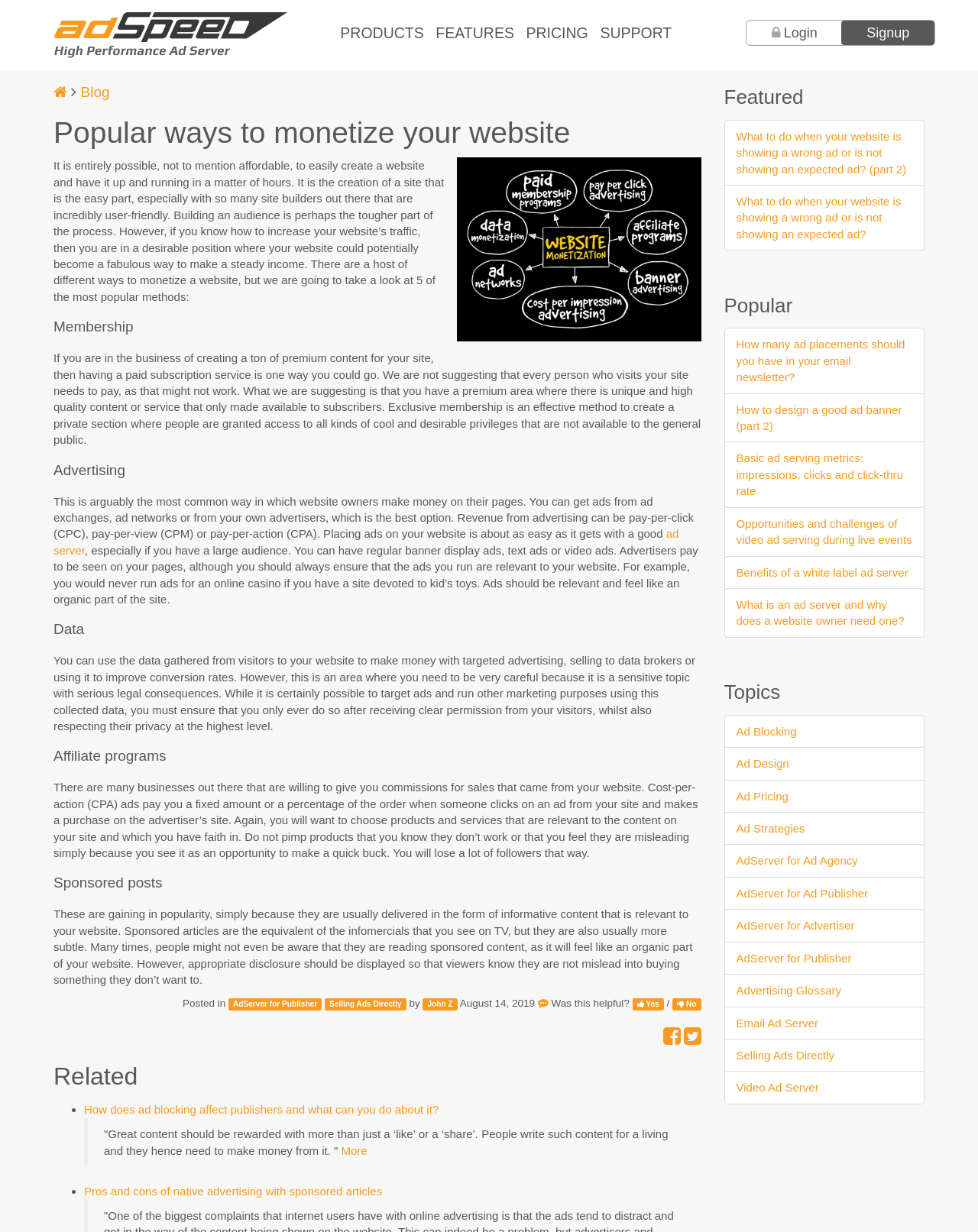Determine the bounding box coordinates of the region to click in order to accomplish the following instruction: "Learn more about Sponsored posts". Provide the coordinates as four float numbers between 0 and 1, specifically [left, top, right, bottom].

[0.055, 0.711, 0.717, 0.724]